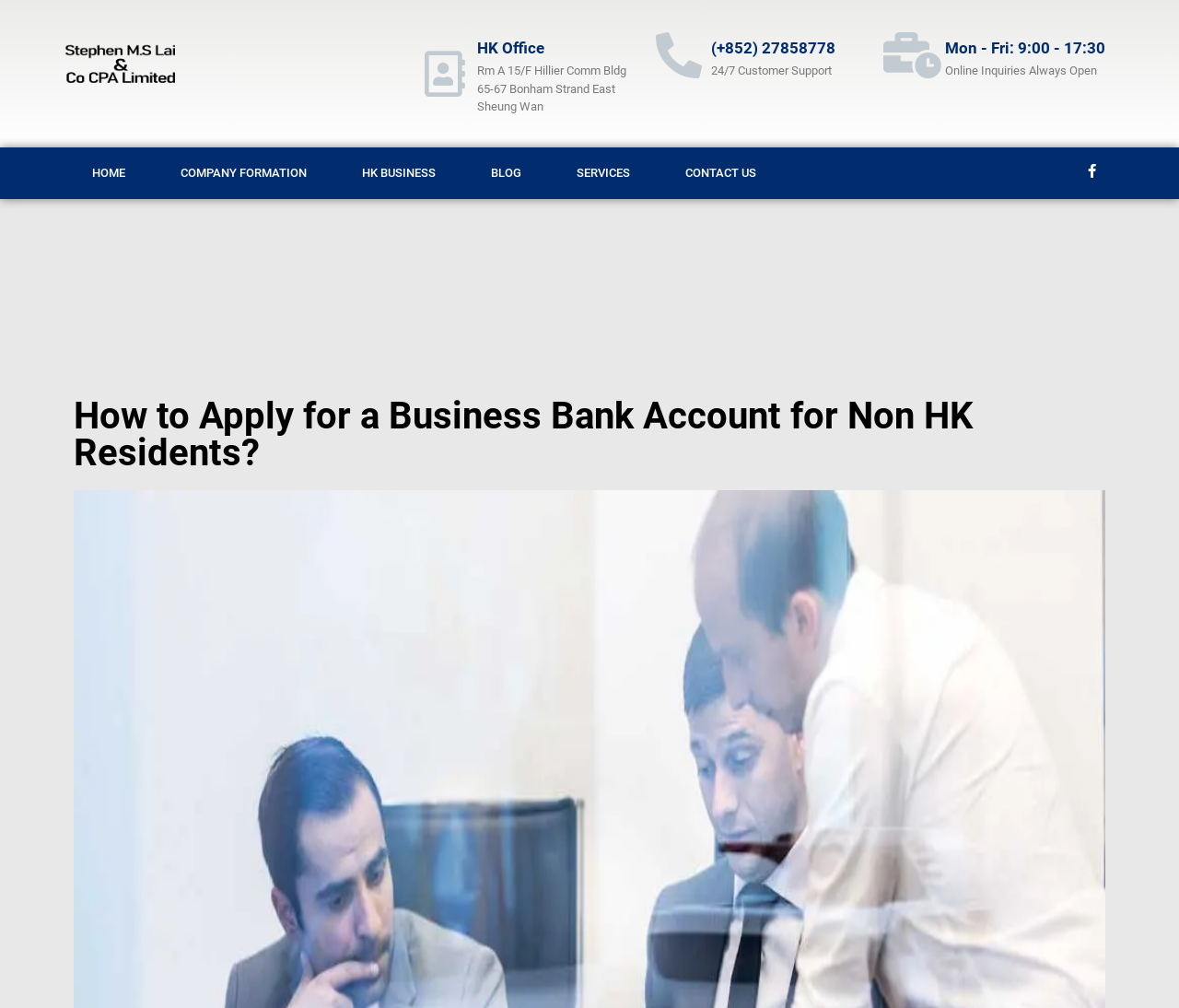Identify the bounding box coordinates of the part that should be clicked to carry out this instruction: "go to the contact us page".

[0.558, 0.146, 0.665, 0.197]